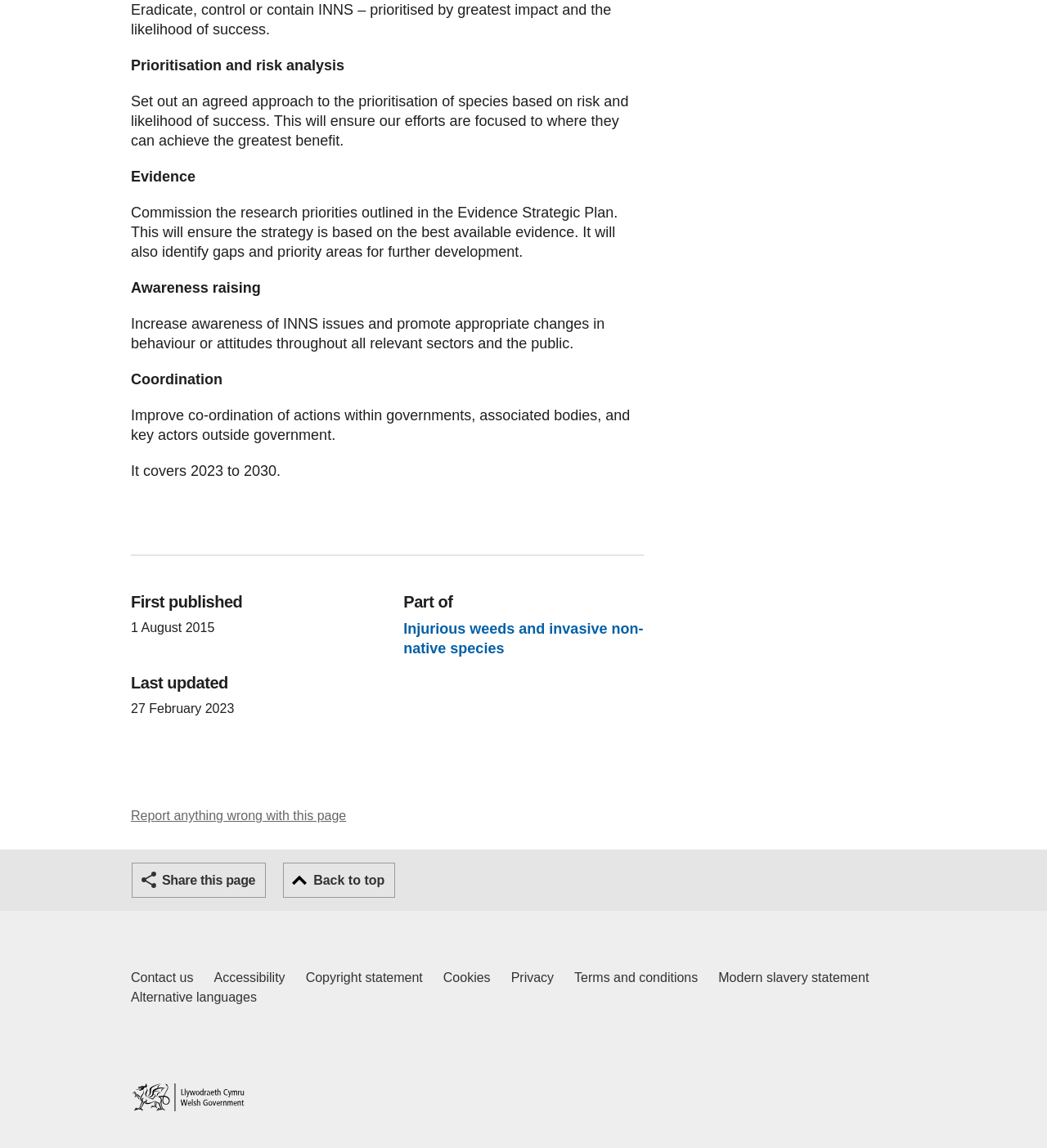When was this webpage first published?
Based on the visual information, provide a detailed and comprehensive answer.

I found the answer by looking at the 'First published' heading and the corresponding static text element, which states '1 August 2015'.